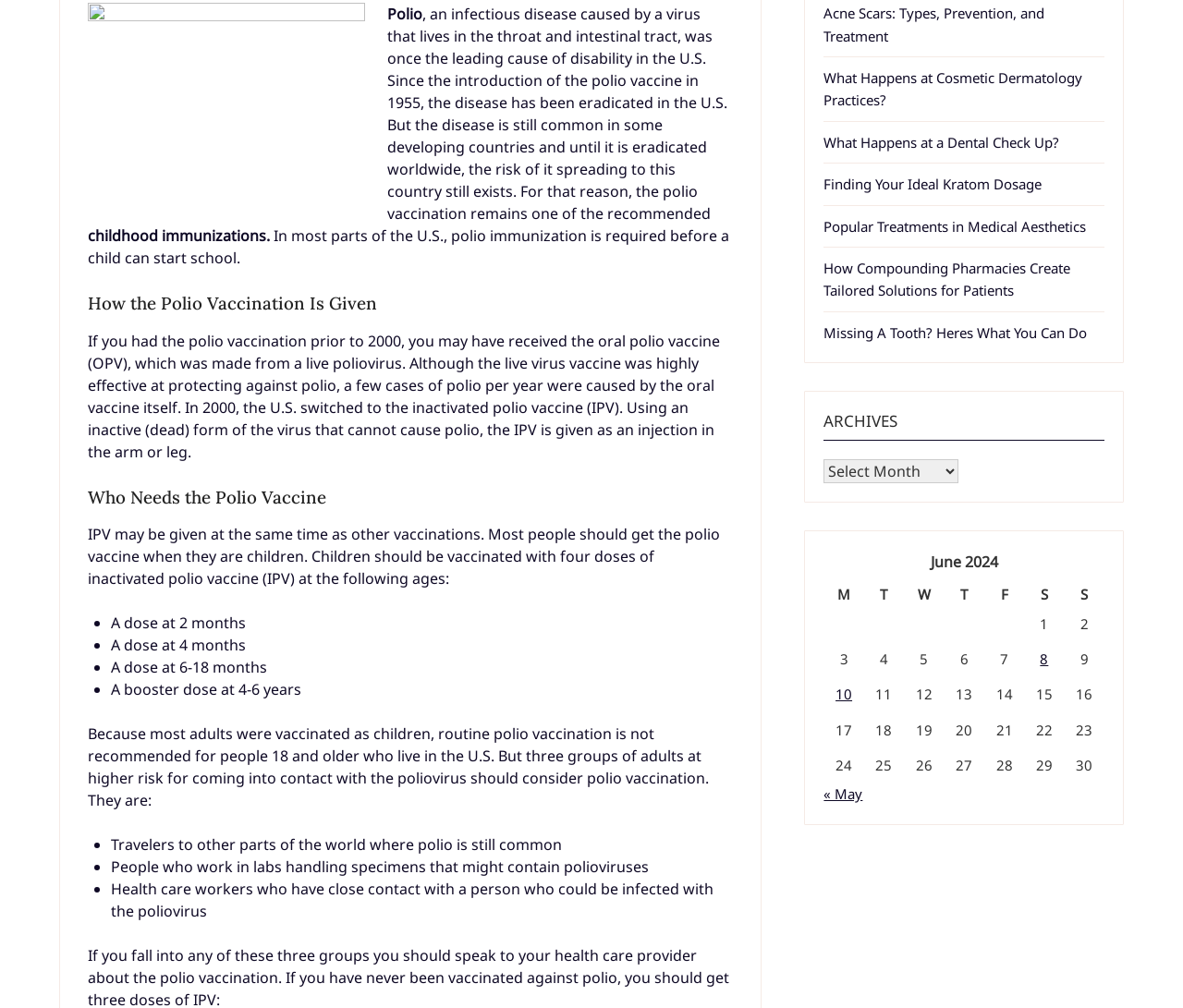Provide the bounding box coordinates for the UI element that is described as: "Popular Treatments in Medical Aesthetics".

[0.696, 0.215, 0.918, 0.233]